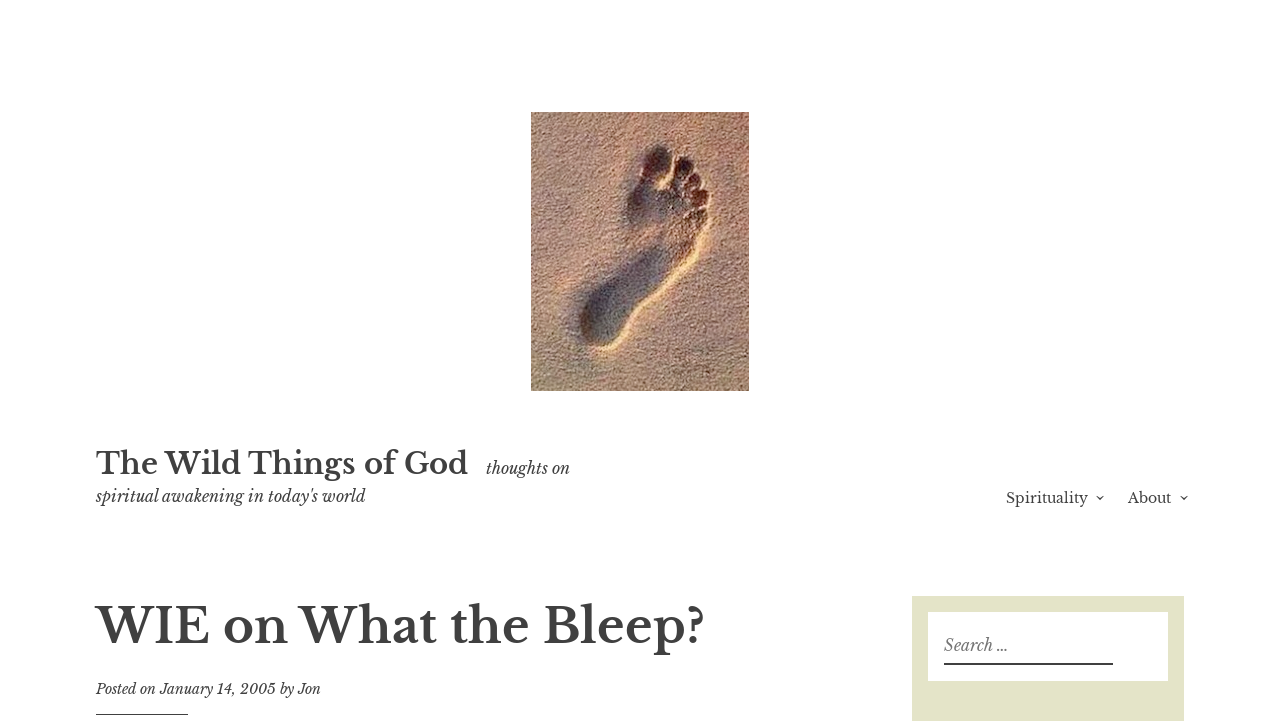From the webpage screenshot, predict the bounding box of the UI element that matches this description: "January 14, 2005February 6, 2021".

[0.125, 0.943, 0.216, 0.968]